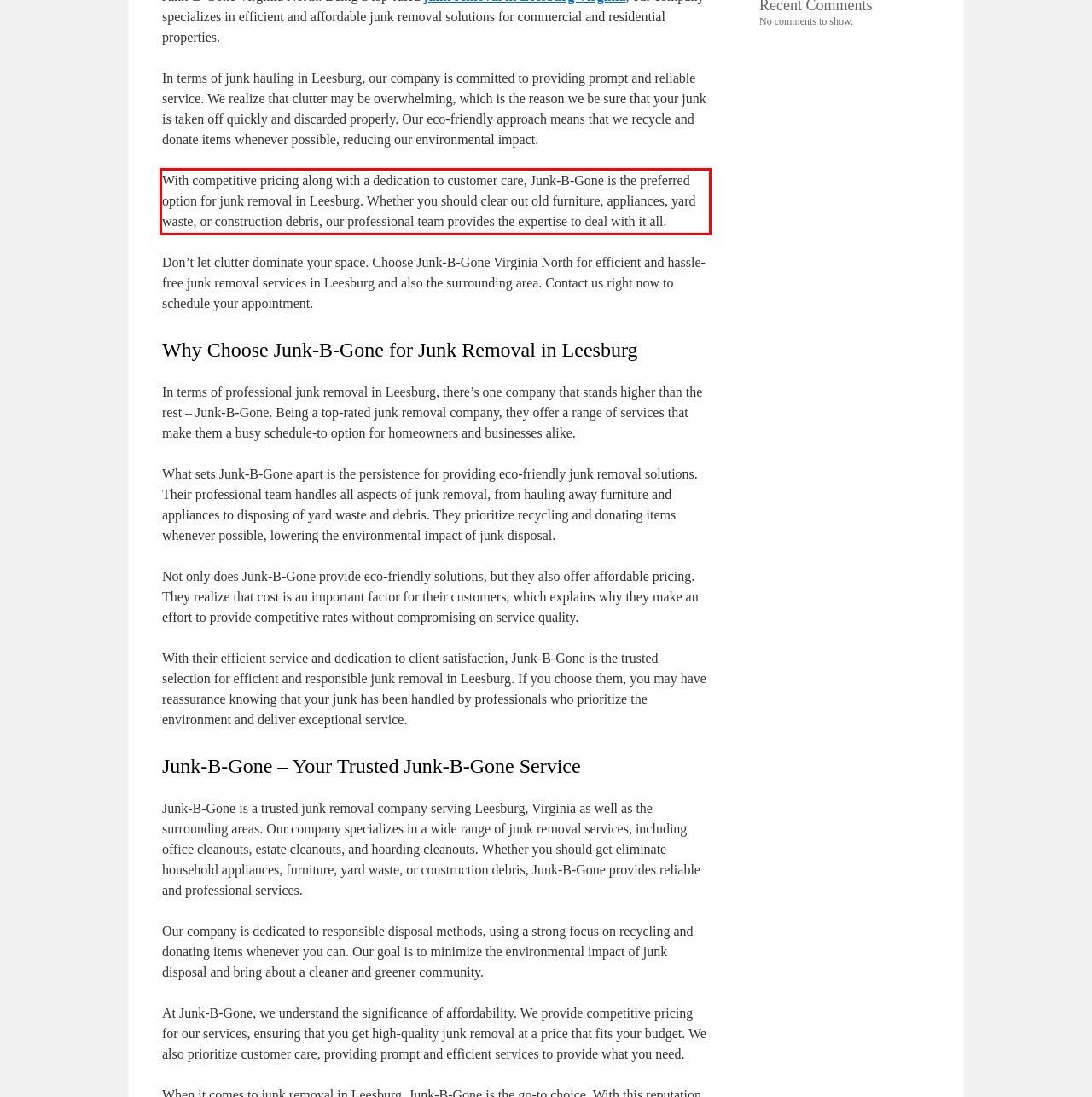You have a screenshot of a webpage, and there is a red bounding box around a UI element. Utilize OCR to extract the text within this red bounding box.

With competitive pricing along with a dedication to customer care, Junk-B-Gone is the preferred option for junk removal in Leesburg. Whether you should clear out old furniture, appliances, yard waste, or construction debris, our professional team provides the expertise to deal with it all.